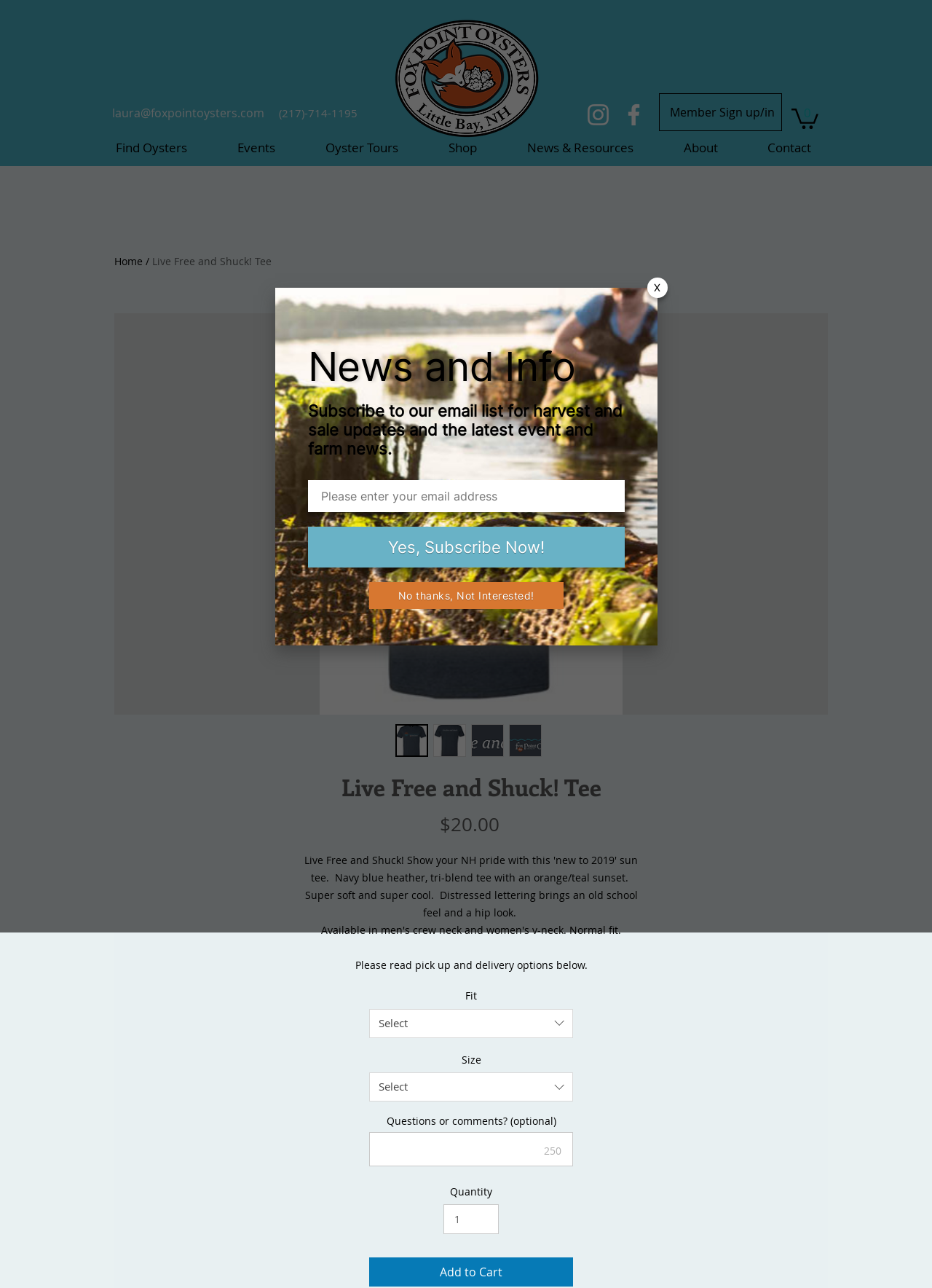What is the name of the oyster farm? Analyze the screenshot and reply with just one word or a short phrase.

Fox Point Oysters